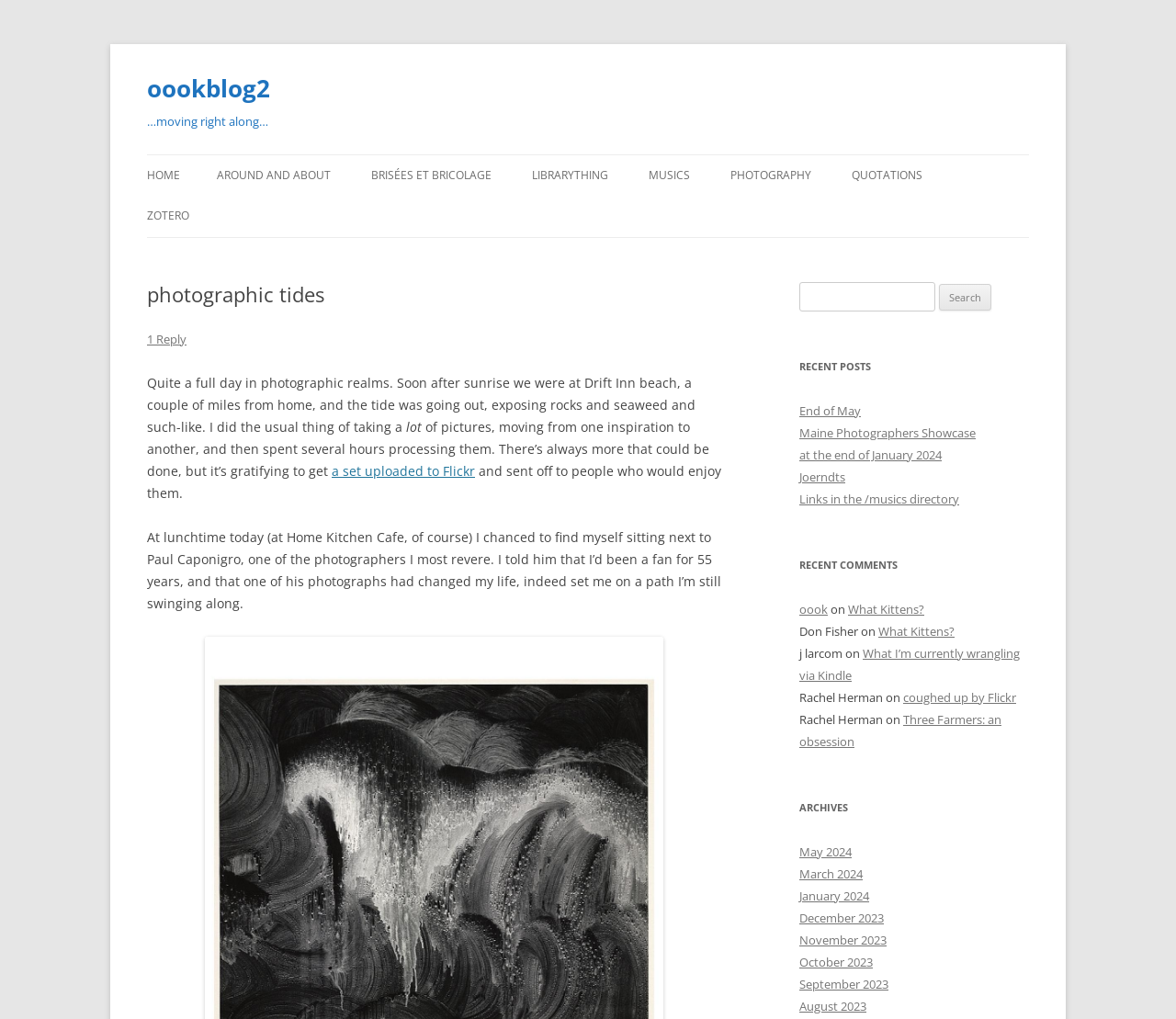Please identify the bounding box coordinates of the element that needs to be clicked to perform the following instruction: "Read the article about photographic tides".

[0.125, 0.276, 0.613, 0.3]